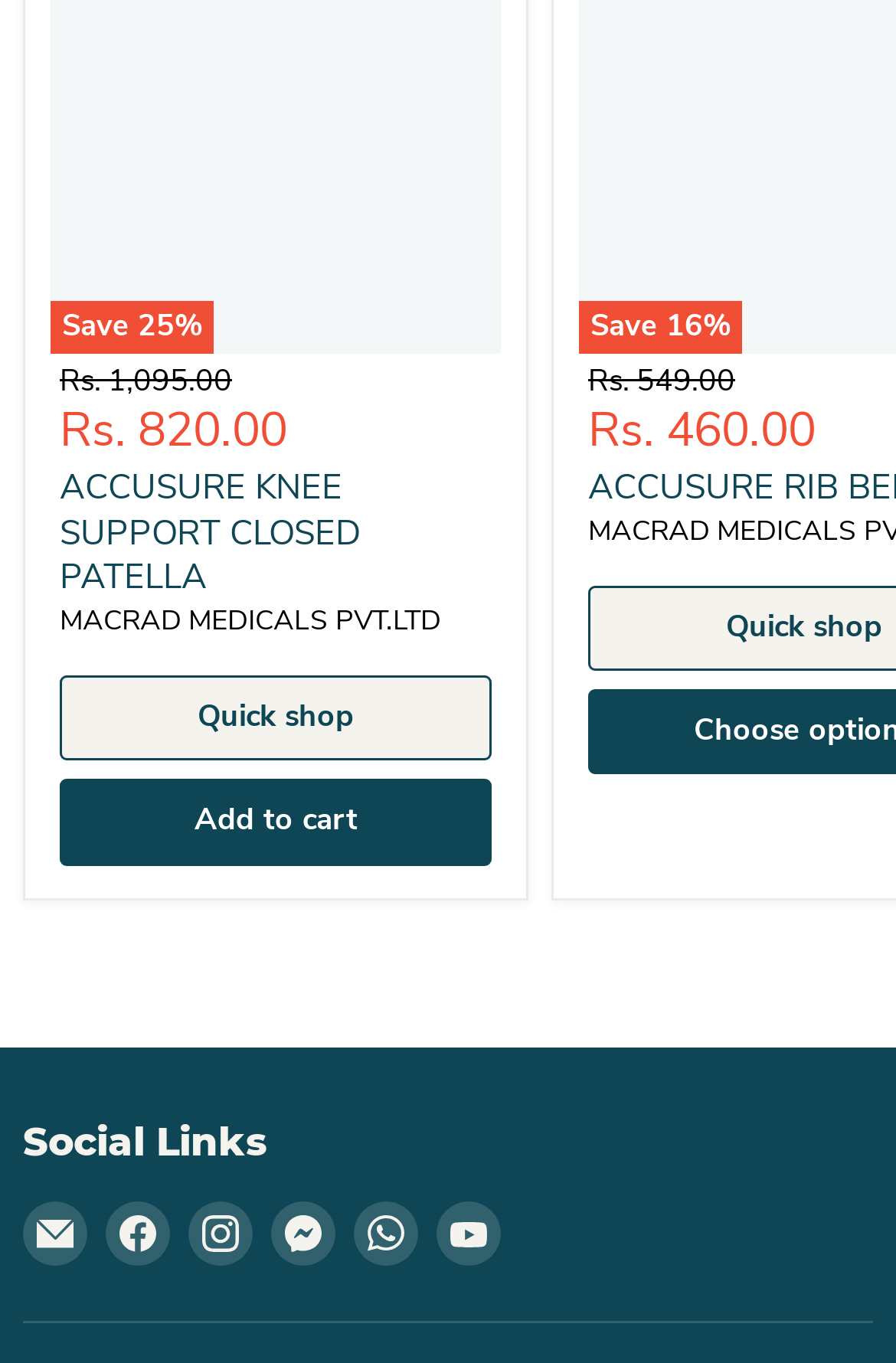Identify the bounding box coordinates of the HTML element based on this description: "Find us on YouTube".

[0.487, 0.882, 0.559, 0.929]